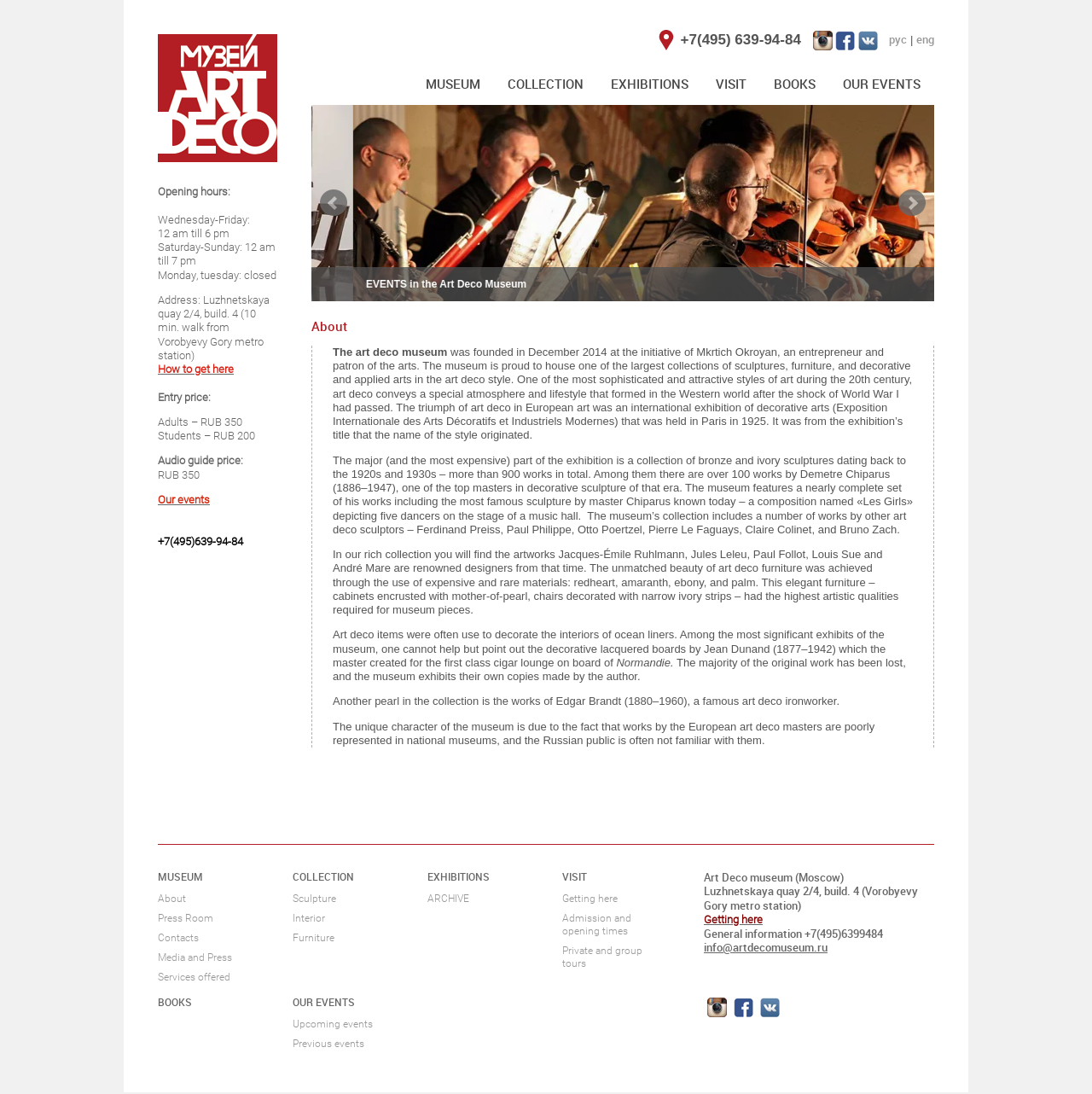Indicate the bounding box coordinates of the element that needs to be clicked to satisfy the following instruction: "View the 'Our events' page". The coordinates should be four float numbers between 0 and 1, i.e., [left, top, right, bottom].

[0.145, 0.451, 0.192, 0.462]